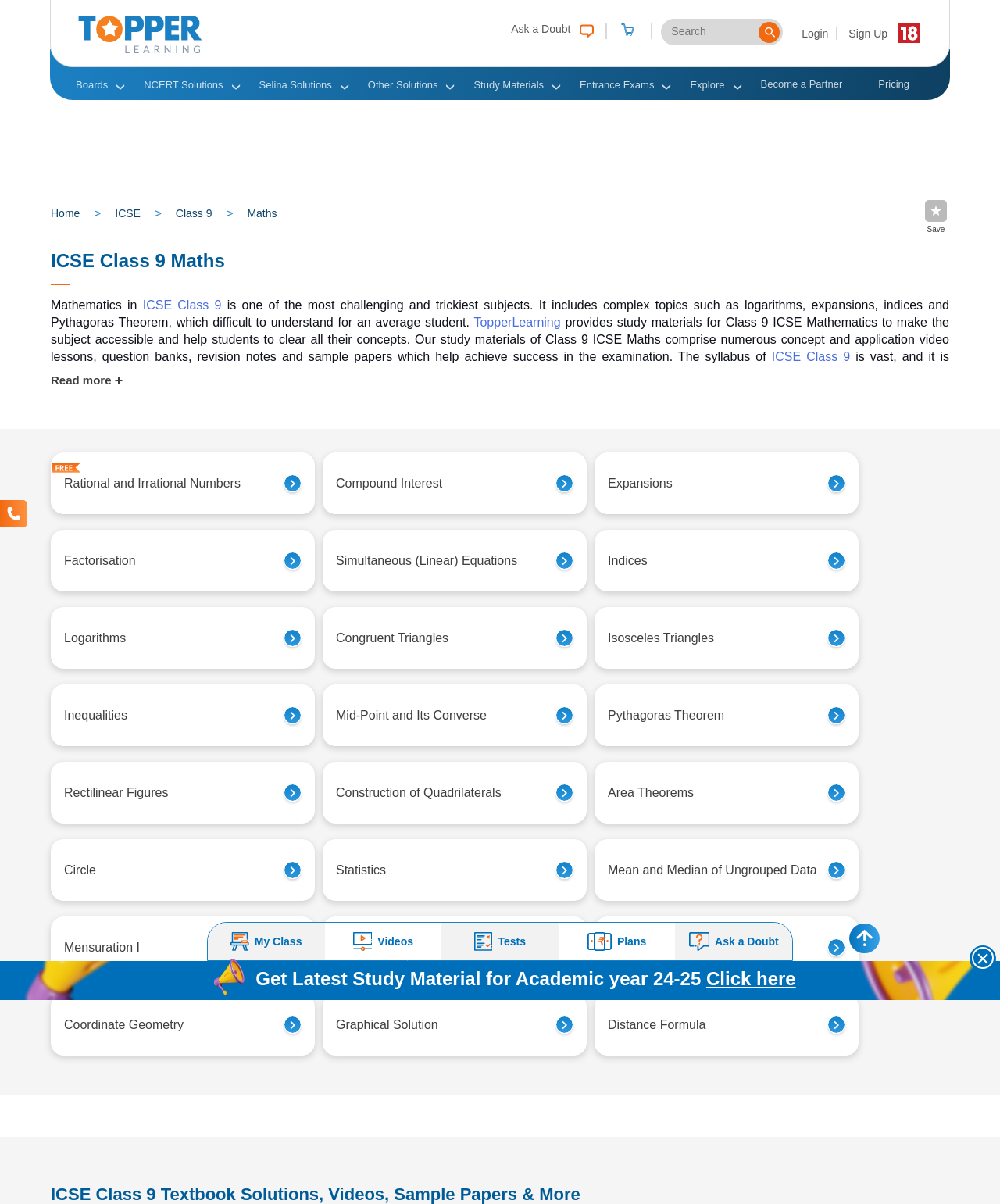Locate the primary heading on the webpage and return its text.

ICSE Class 9 Maths